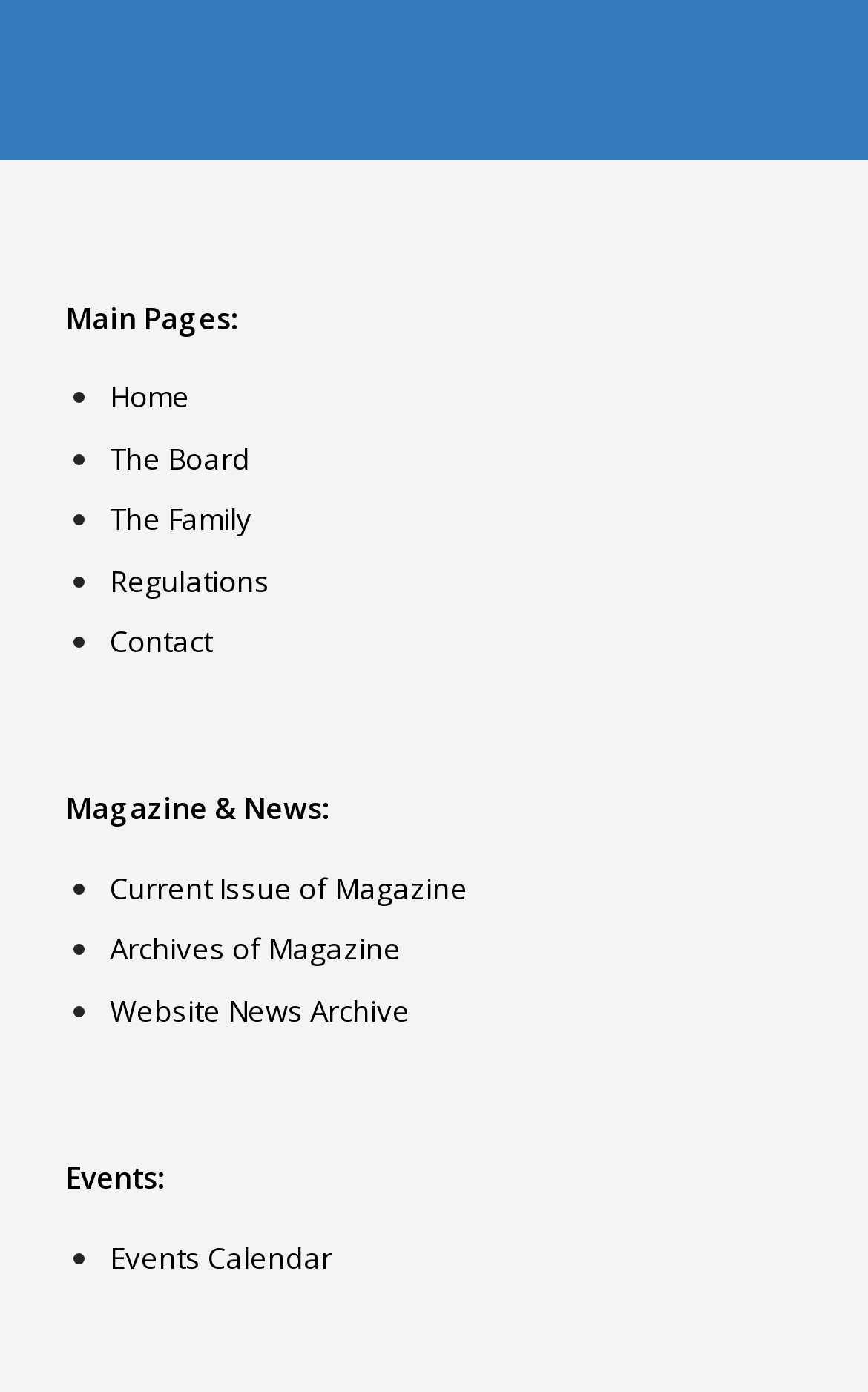Please determine the bounding box coordinates of the element to click on in order to accomplish the following task: "Send an email". Ensure the coordinates are four float numbers ranging from 0 to 1, i.e., [left, top, right, bottom].

None